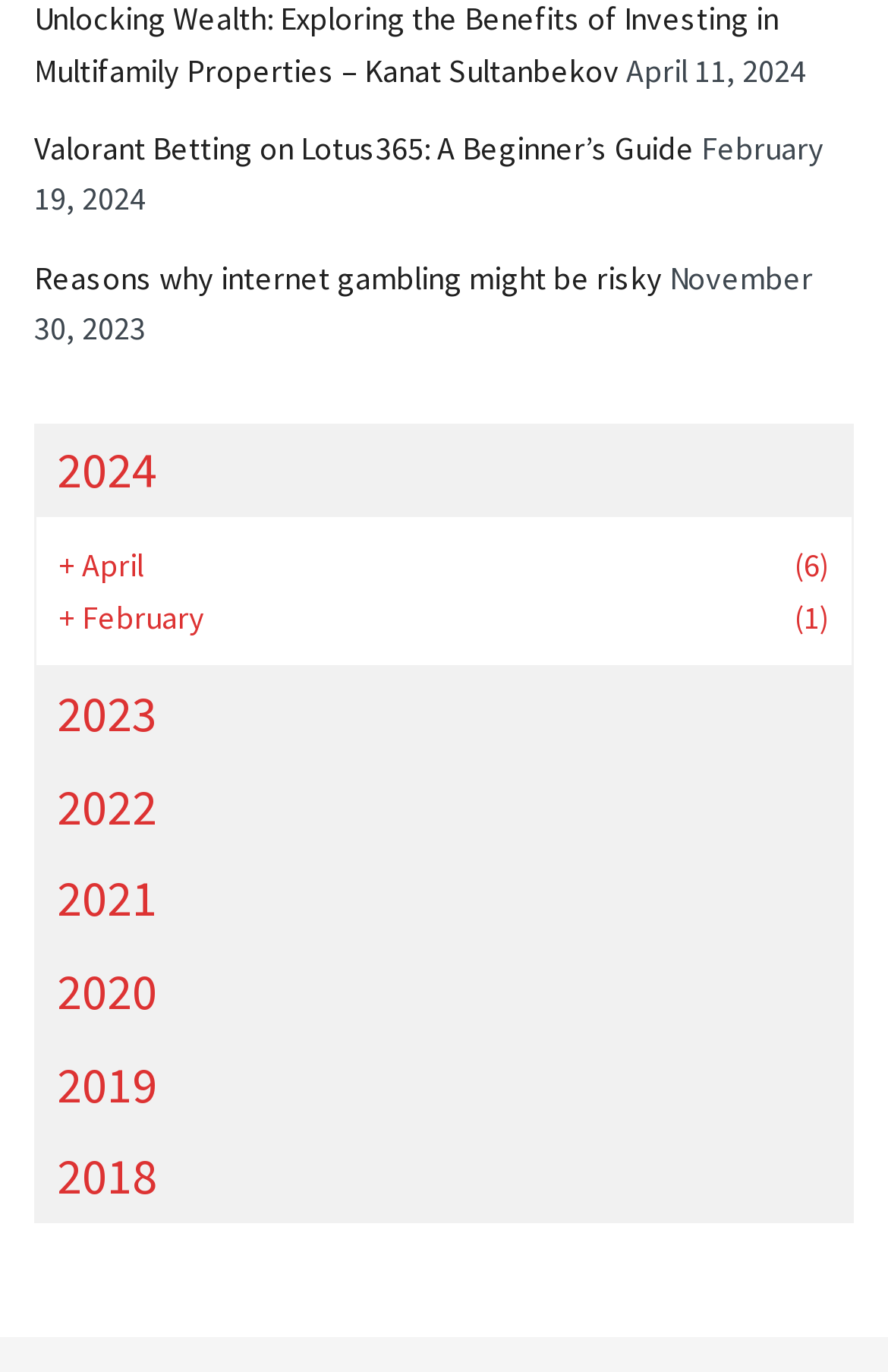Please identify the bounding box coordinates of the area that needs to be clicked to follow this instruction: "Explore articles from 2024".

[0.038, 0.308, 0.962, 0.376]